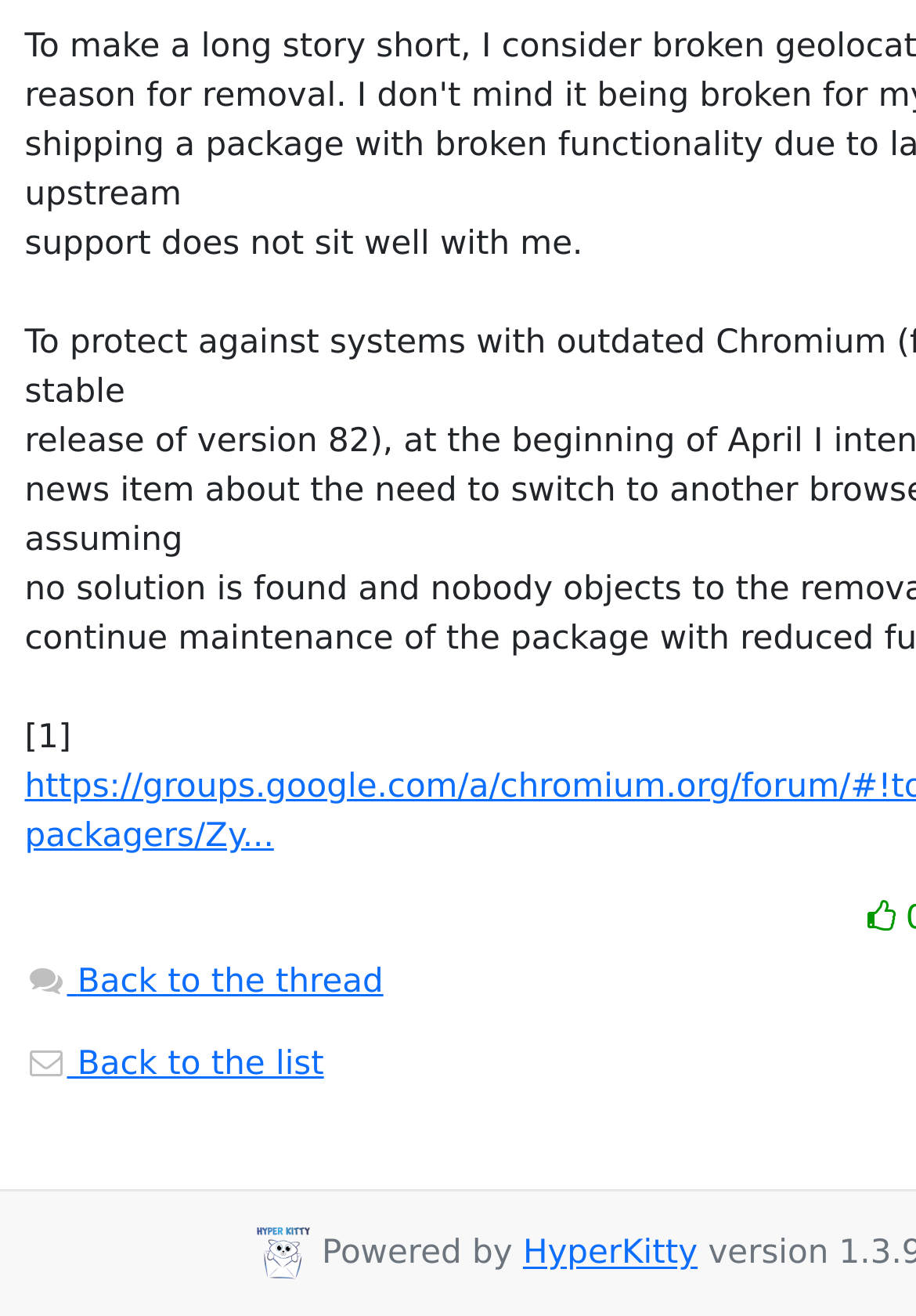For the element described, predict the bounding box coordinates as (top-left x, top-left y, bottom-right x, bottom-right y). All values should be between 0 and 1. Element description: Privacy

None